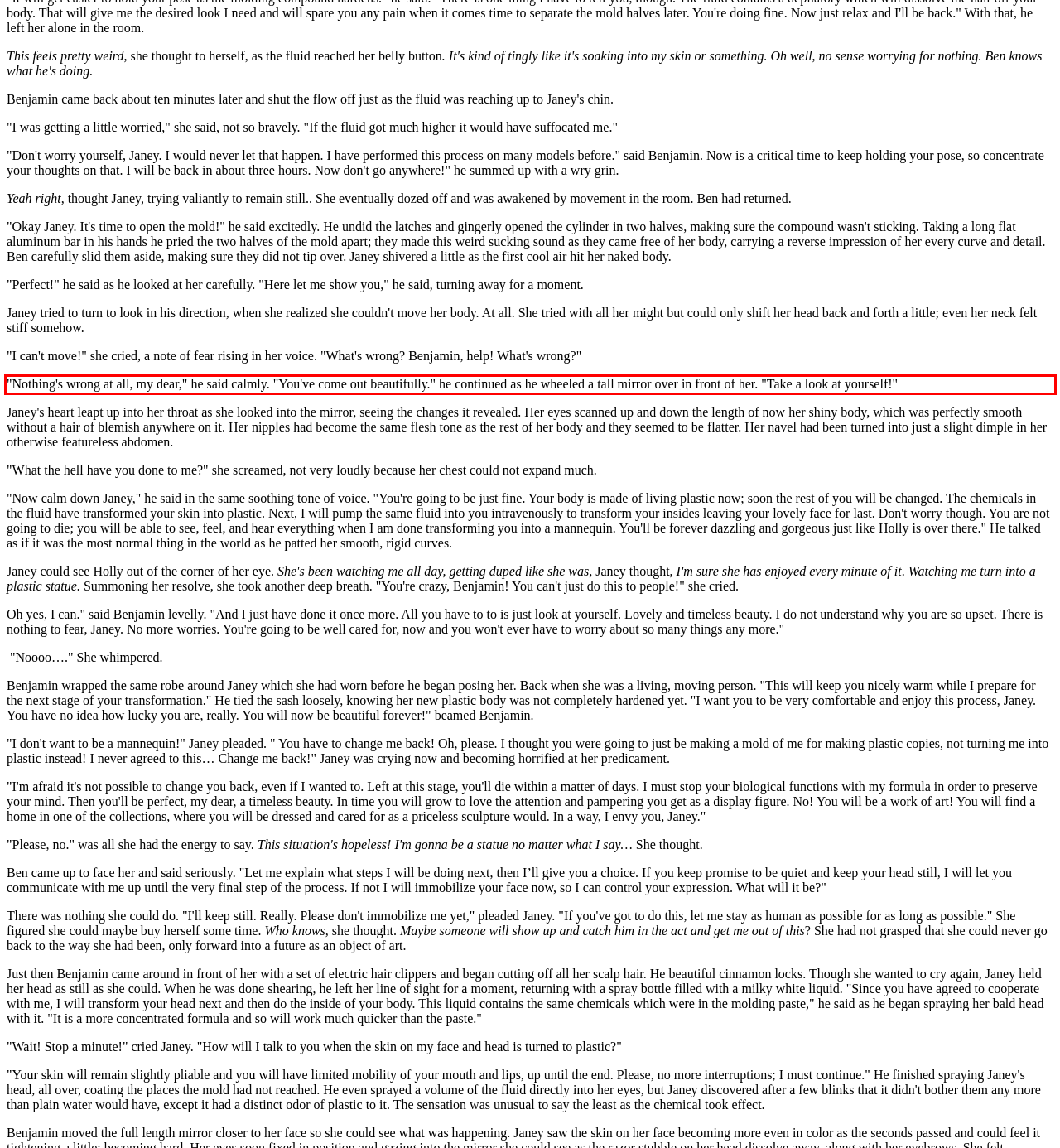Given the screenshot of a webpage, identify the red rectangle bounding box and recognize the text content inside it, generating the extracted text.

"Nothing's wrong at all, my dear," he said calmly. "You've come out beautifully." he continued as he wheeled a tall mirror over in front of her. "Take a look at yourself!"